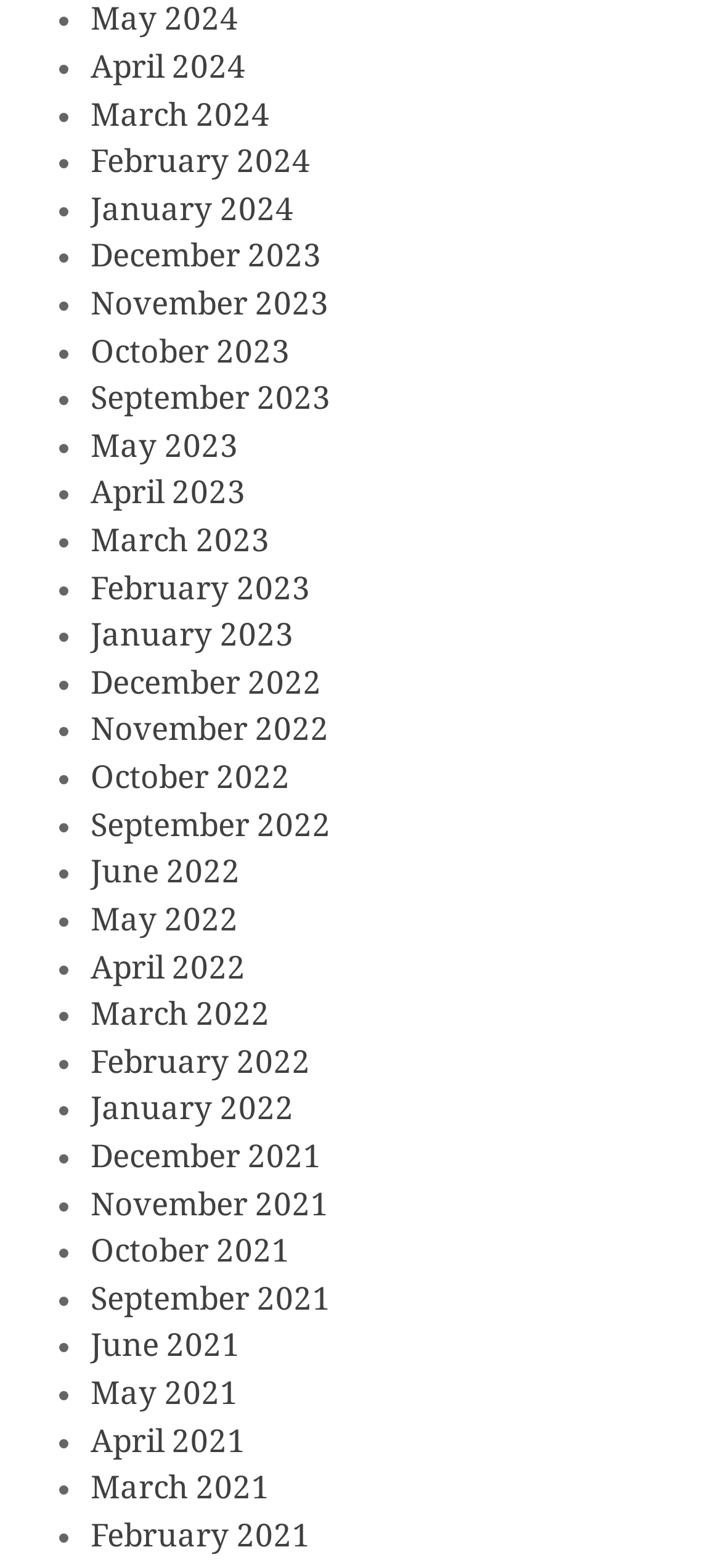Please identify the bounding box coordinates of the element that needs to be clicked to perform the following instruction: "View January 2022".

[0.126, 0.695, 0.408, 0.719]